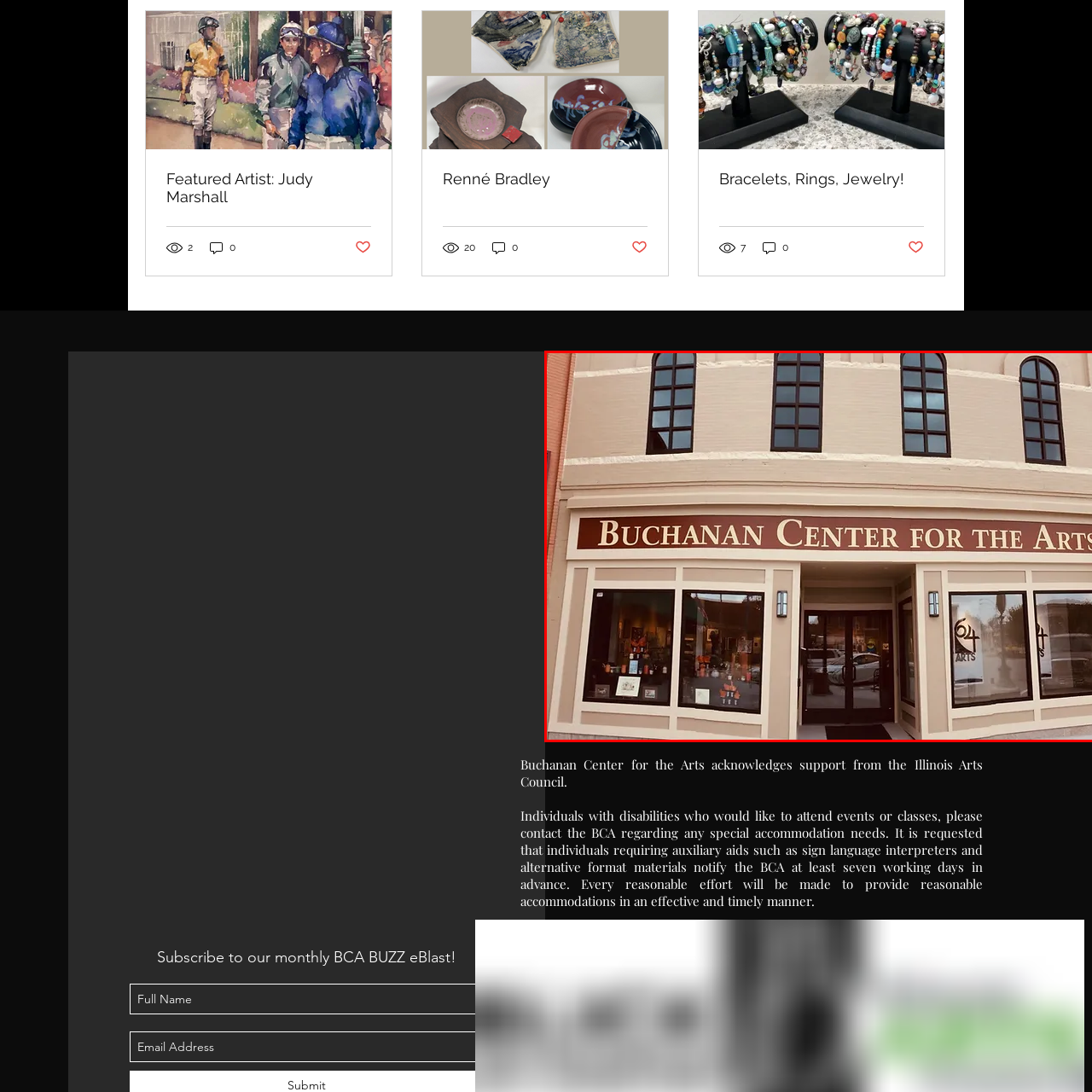Focus on the content within the red bounding box and answer this question using a single word or phrase: What is the location of the Buchanan Center?

64 Public Square, Monmouth, Illinois